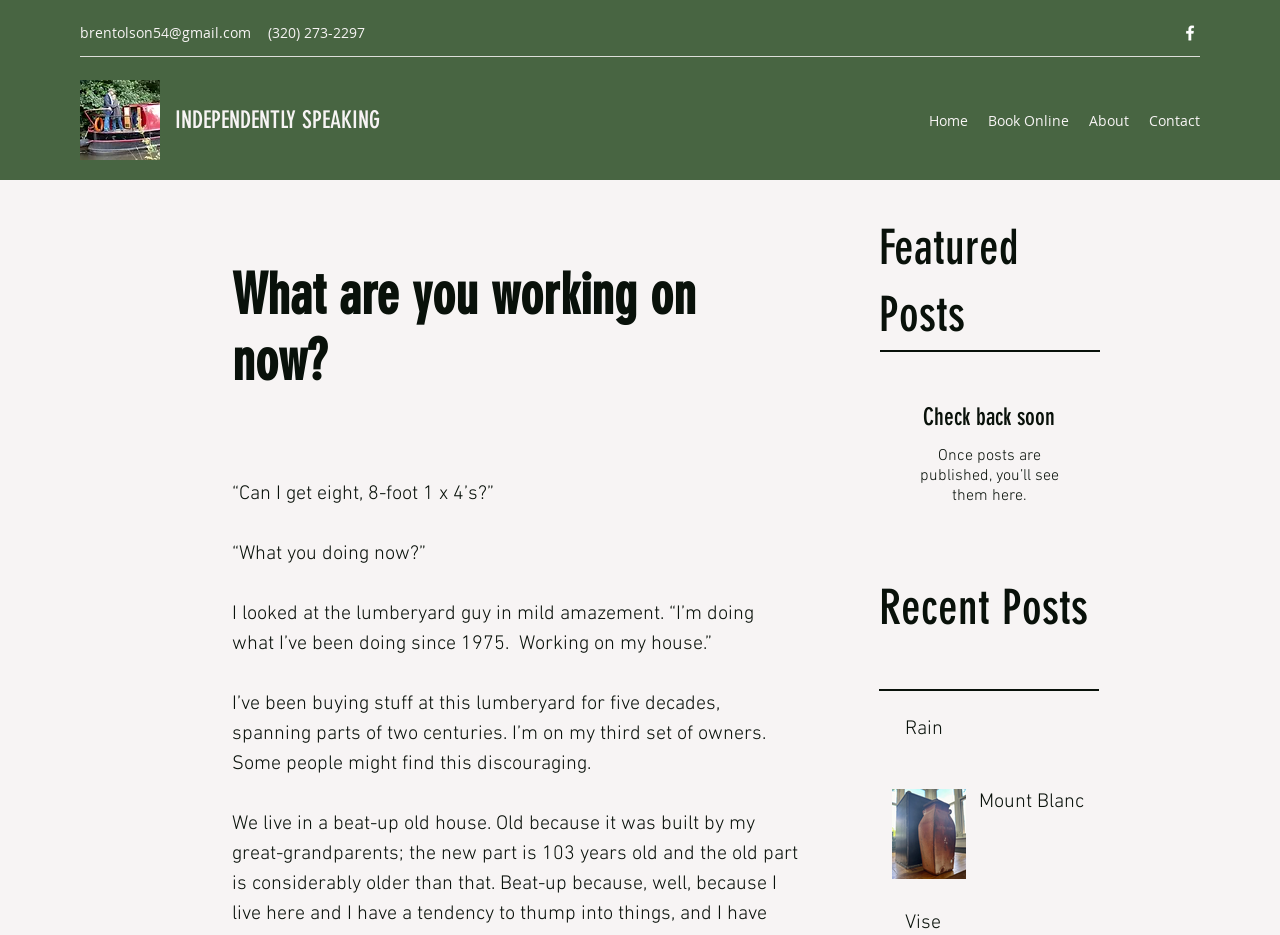Determine the bounding box coordinates of the region that needs to be clicked to achieve the task: "Read the article about Rain".

[0.707, 0.764, 0.849, 0.803]